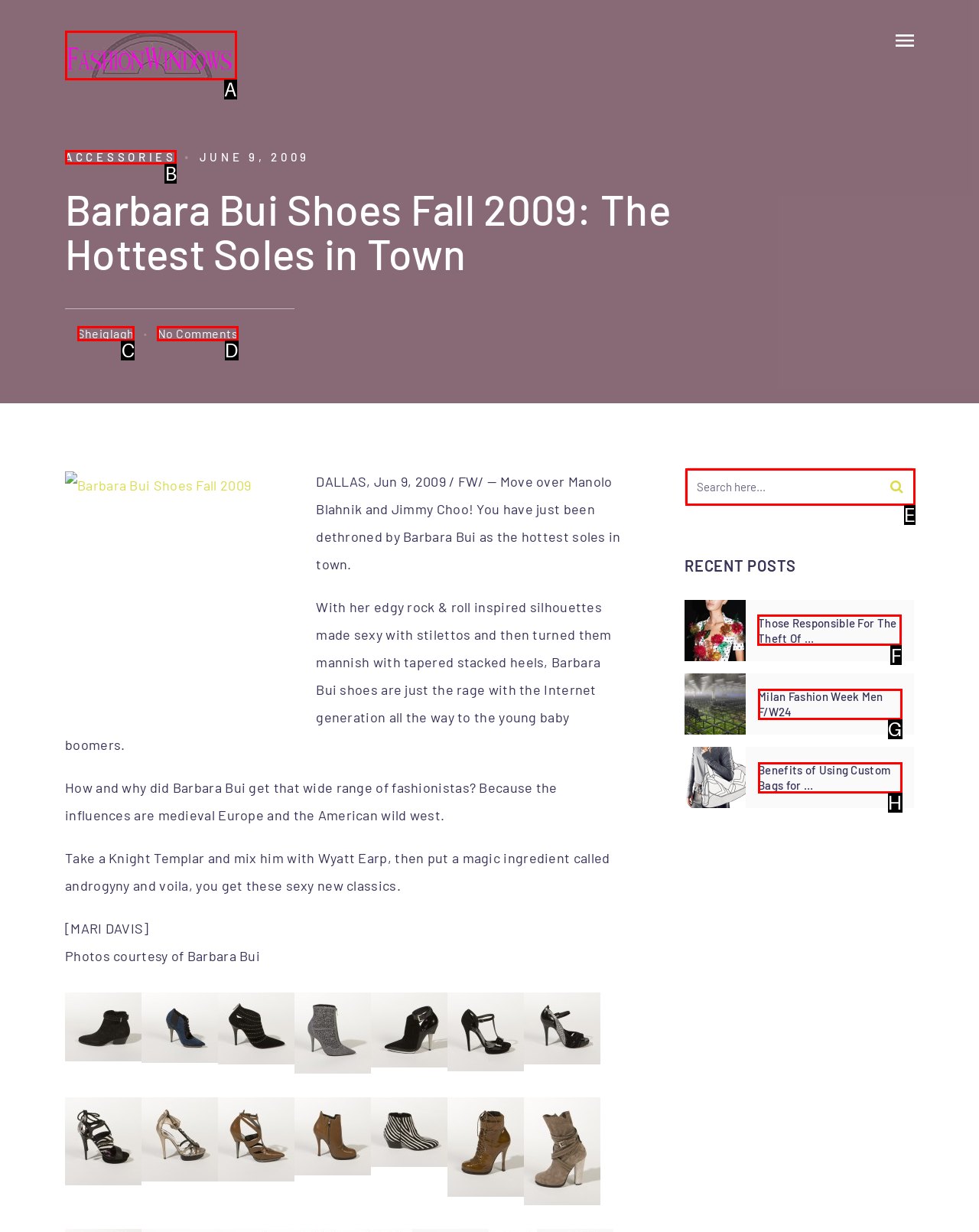Identify which lettered option completes the task: Read the latest commentary. Provide the letter of the correct choice.

None